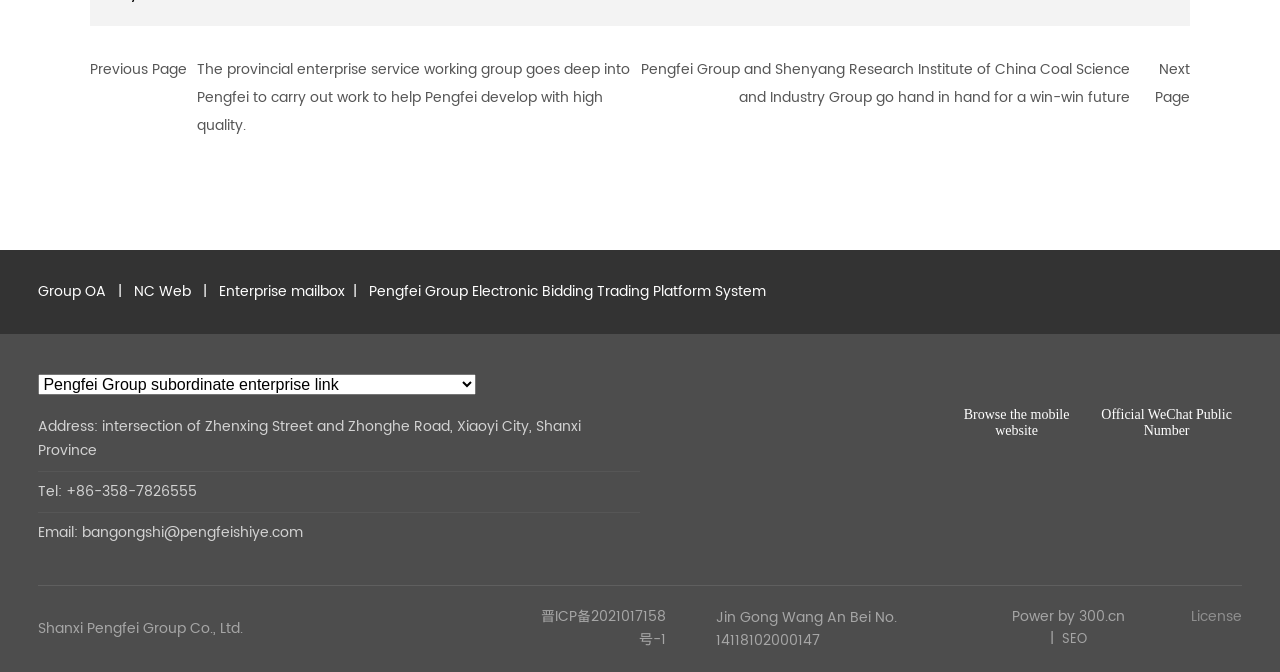Please specify the bounding box coordinates in the format (top-left x, top-left y, bottom-right x, bottom-right y), with values ranging from 0 to 1. Identify the bounding box for the UI component described as follows: Group OA

[0.03, 0.416, 0.083, 0.45]